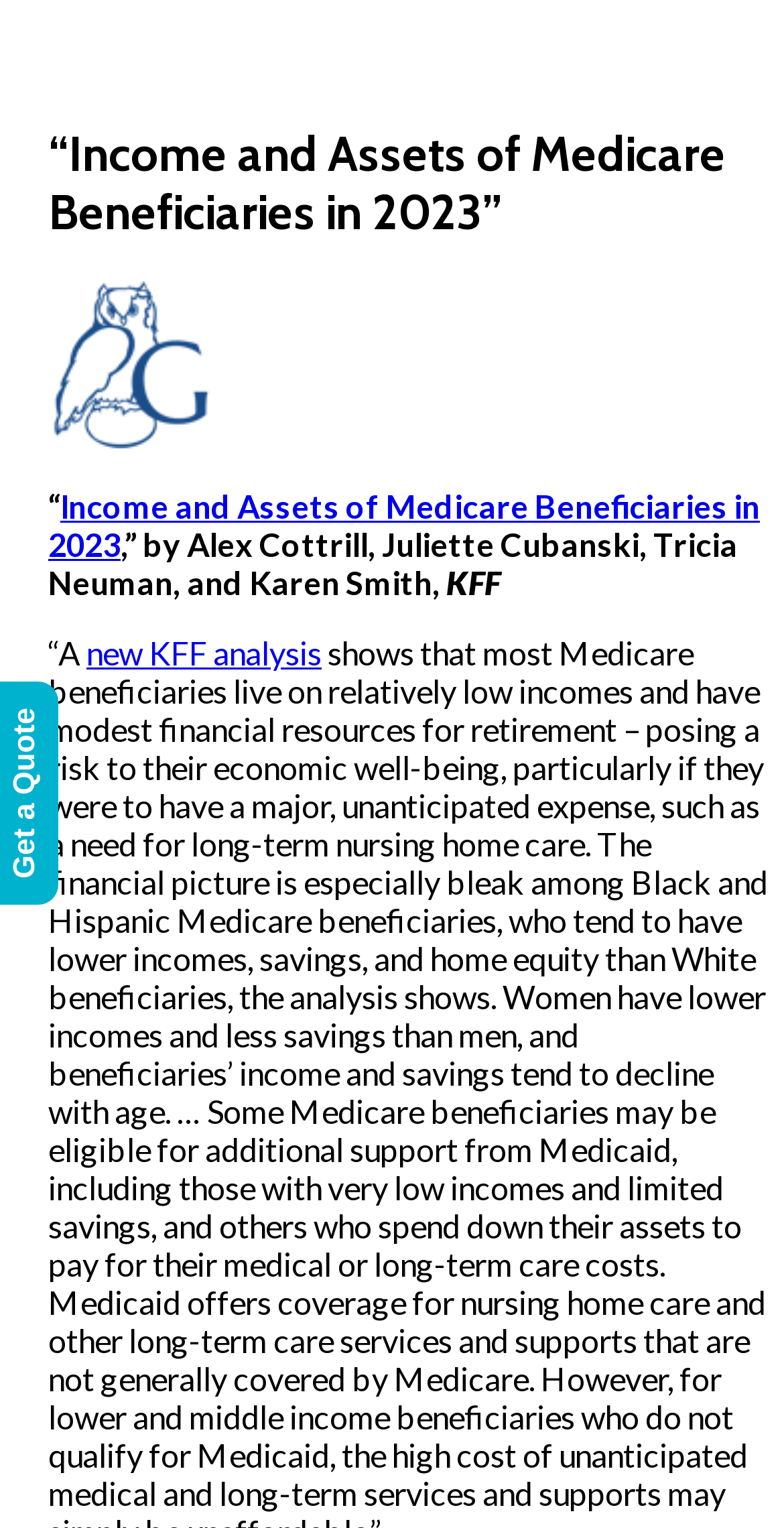Refer to the screenshot and answer the following question in detail:
What type of analysis is presented?

The type of analysis presented is mentioned in the text as 'new KFF analysis'. This suggests that the analysis is a new study or report published by KFF.